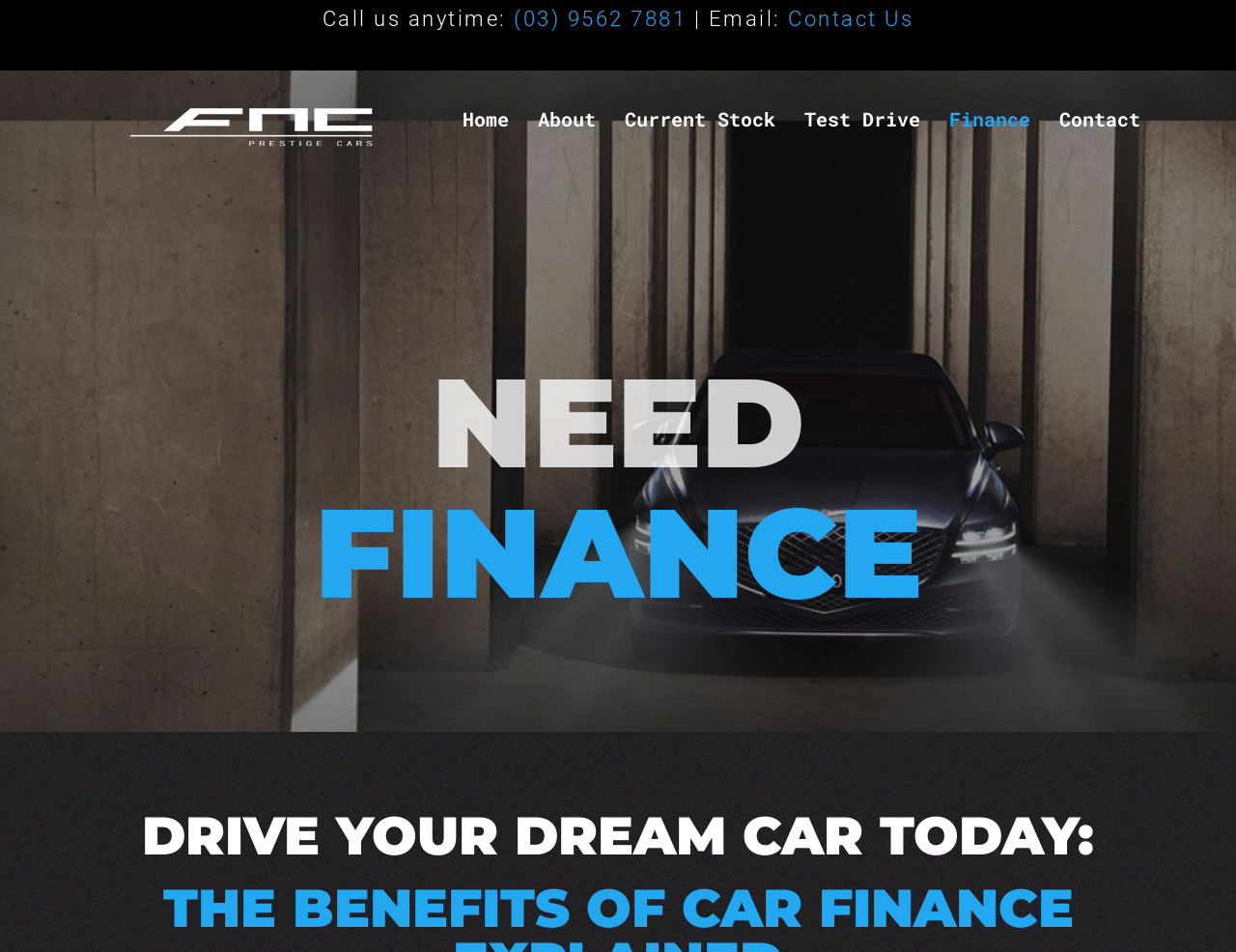Refer to the screenshot and give an in-depth answer to this question: What is the call to action?

I found the call to action by looking at the heading at the bottom of the page, which says 'DRIVE YOUR DREAM CAR TODAY:', suggesting that the webpage is encouraging users to take action and drive their dream car.